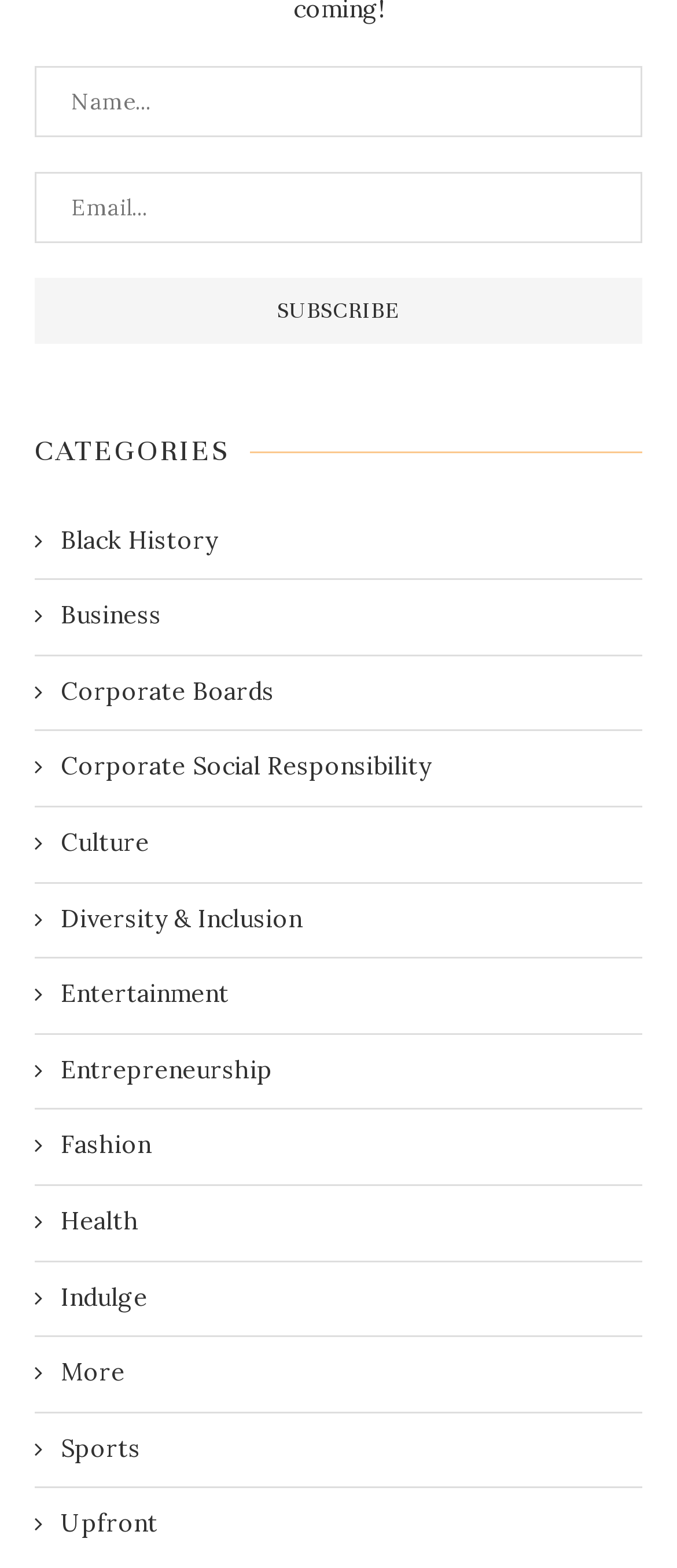Examine the image carefully and respond to the question with a detailed answer: 
What is the last category listed?

I looked at the list of links under the 'CATEGORIES' heading and found that the last link is labeled ' Upfront'. This suggests that 'Upfront' is the last category listed.